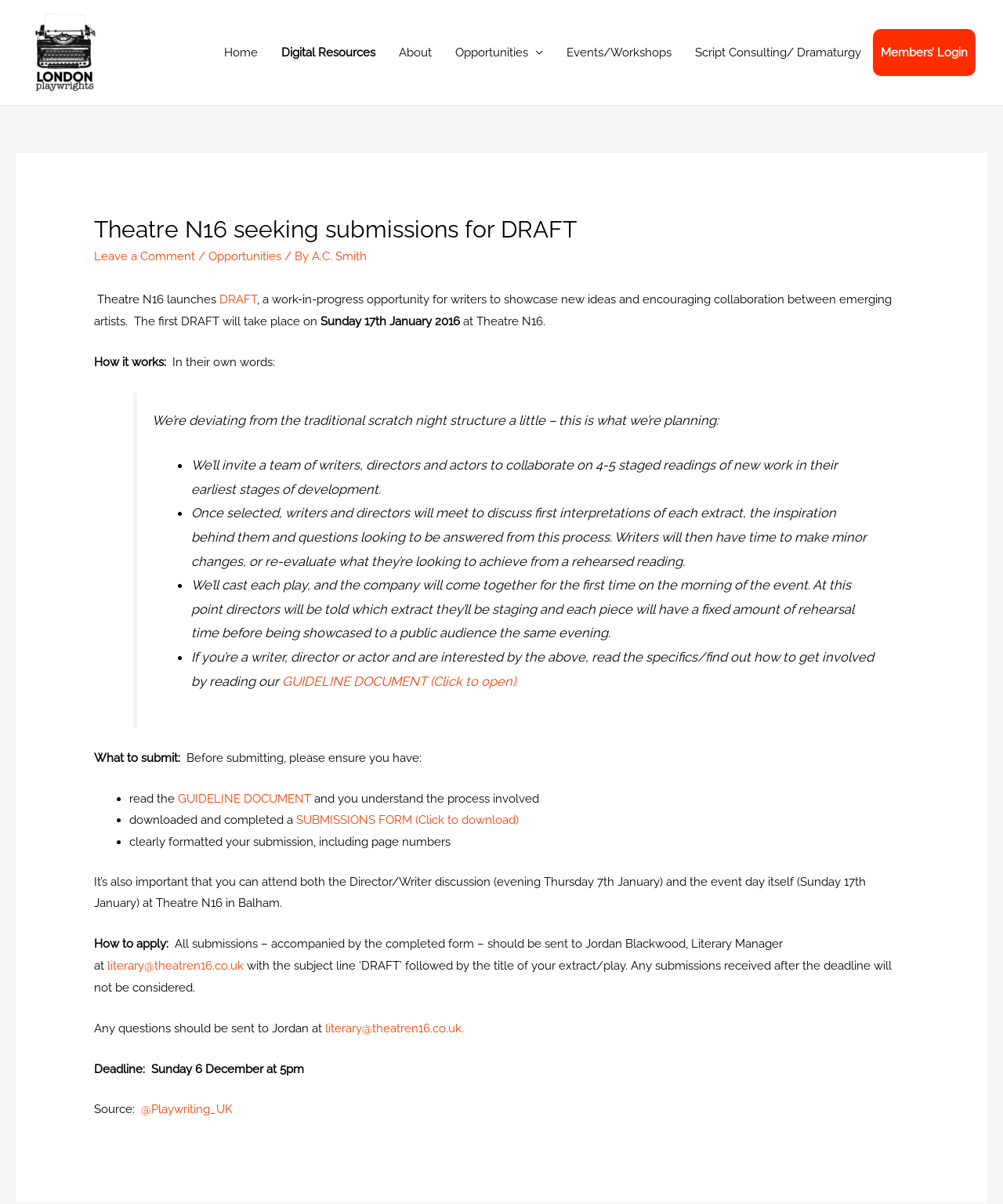Please extract and provide the main headline of the webpage.

Theatre N16 seeking submissions for DRAFT